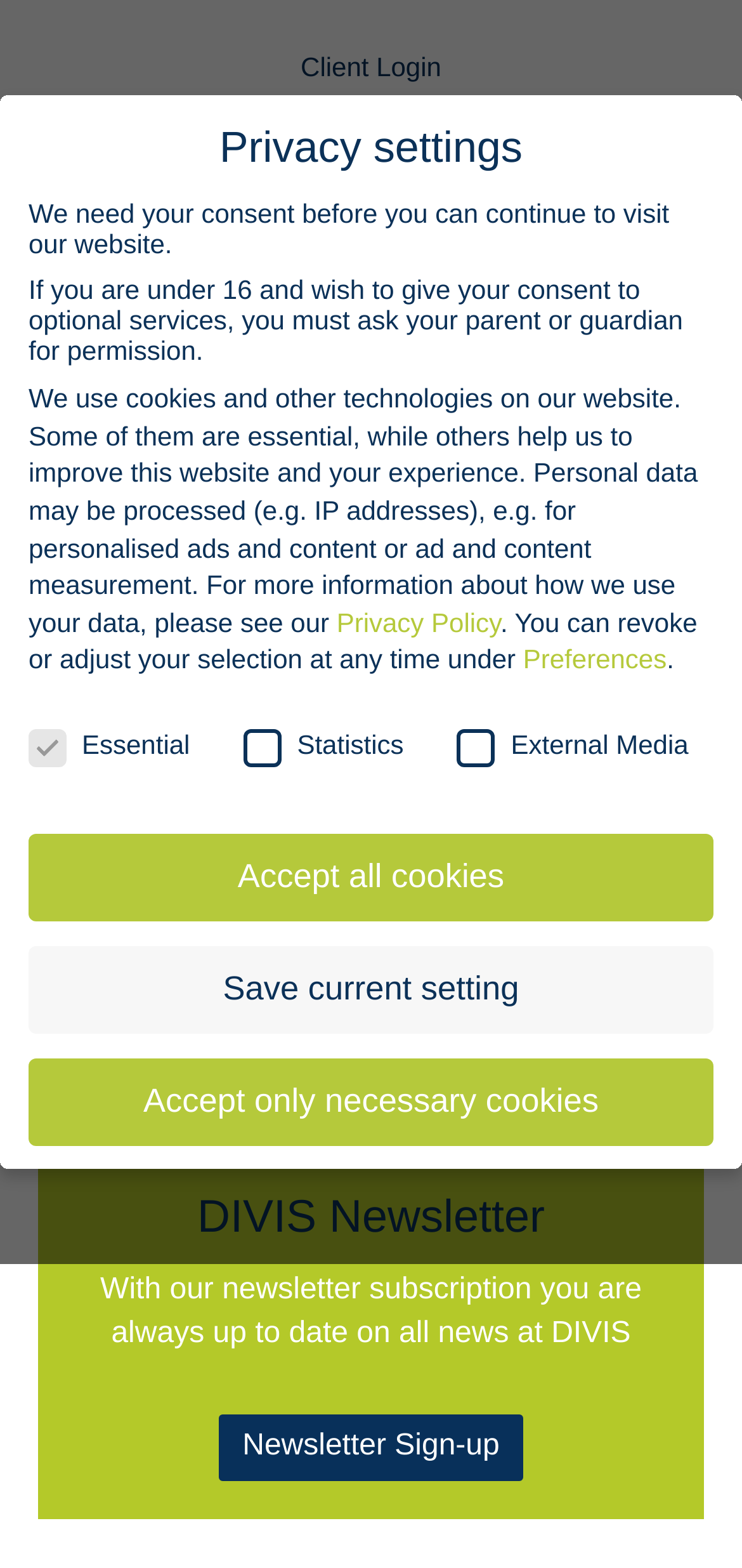Indicate the bounding box coordinates of the element that needs to be clicked to satisfy the following instruction: "Click on Newsletter Sign-up". The coordinates should be four float numbers between 0 and 1, i.e., [left, top, right, bottom].

[0.295, 0.902, 0.705, 0.944]